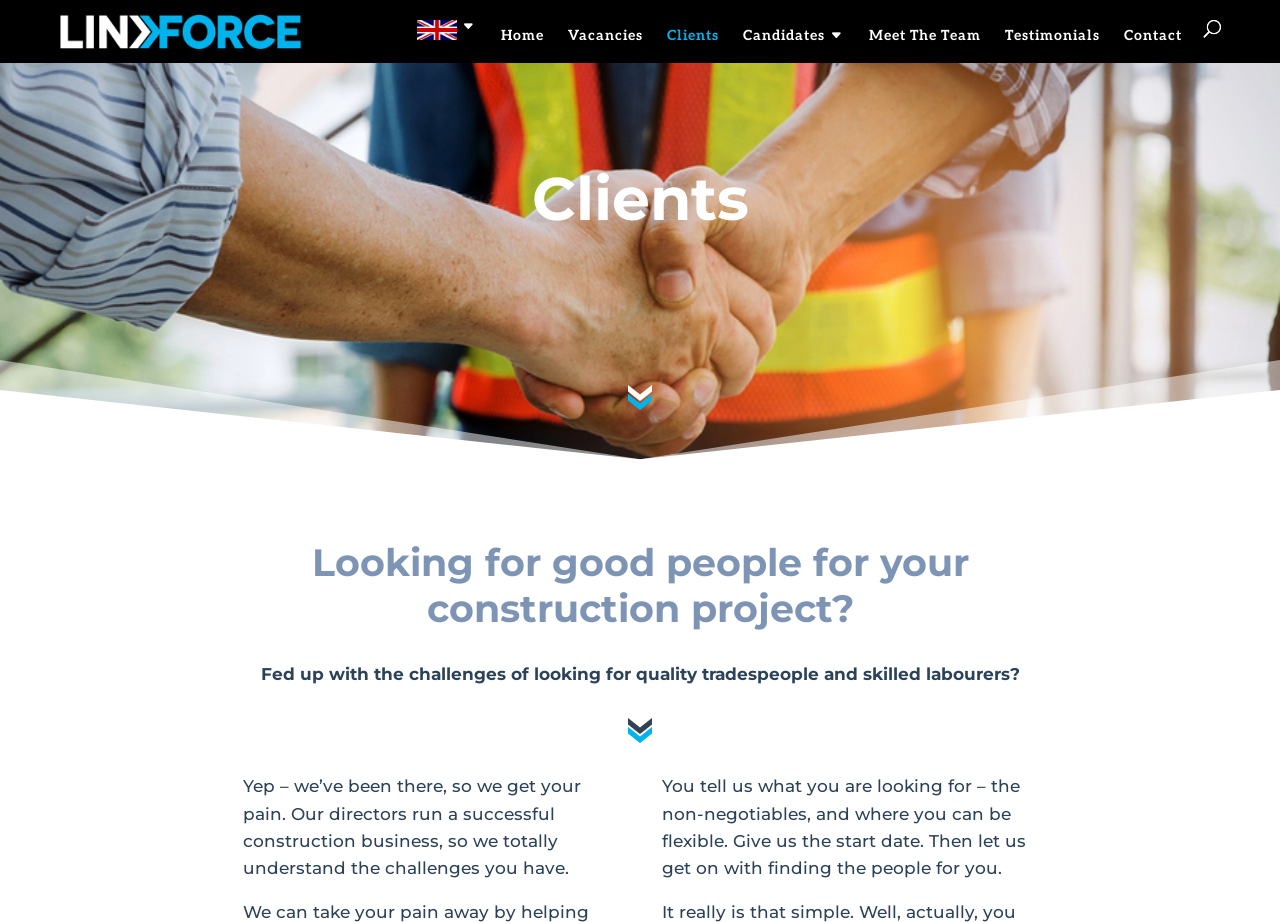Could you provide the bounding box coordinates for the portion of the screen to click to complete this instruction: "View Vacancies"?

[0.444, 0.031, 0.503, 0.068]